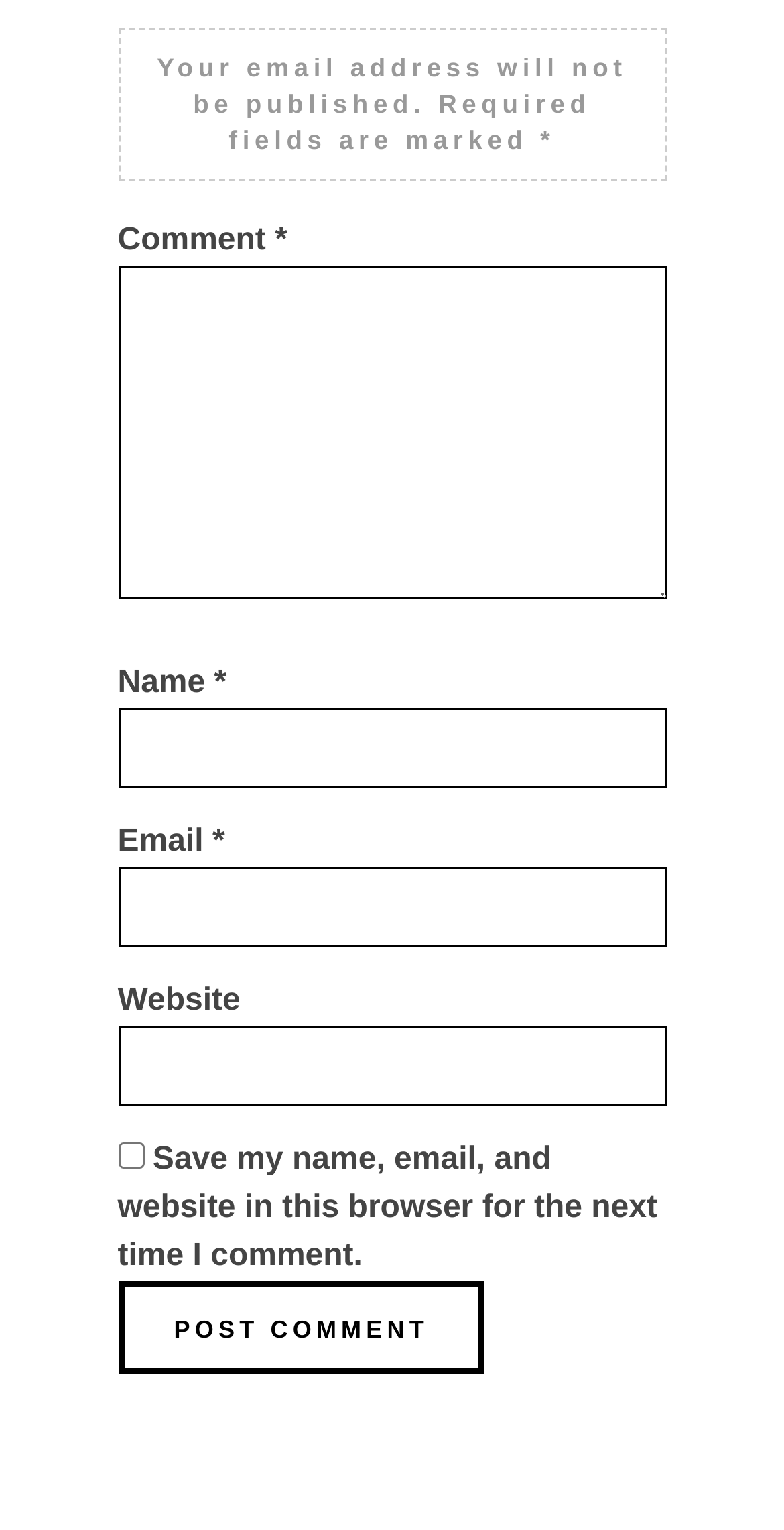What is the purpose of the checkbox?
Answer the question based on the image using a single word or a brief phrase.

Save comment info